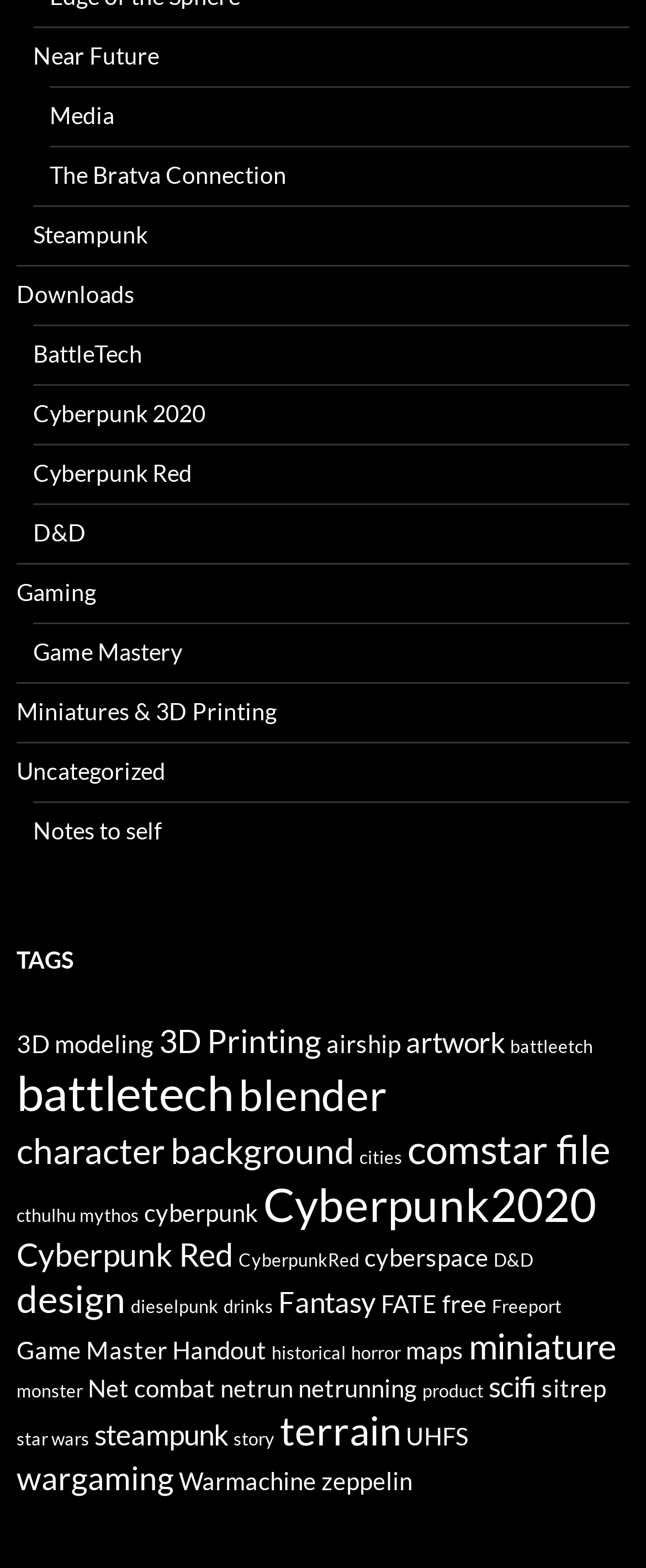Can you find the bounding box coordinates of the area I should click to execute the following instruction: "View the 'Cyberpunk 2020' tag"?

[0.408, 0.75, 0.923, 0.785]